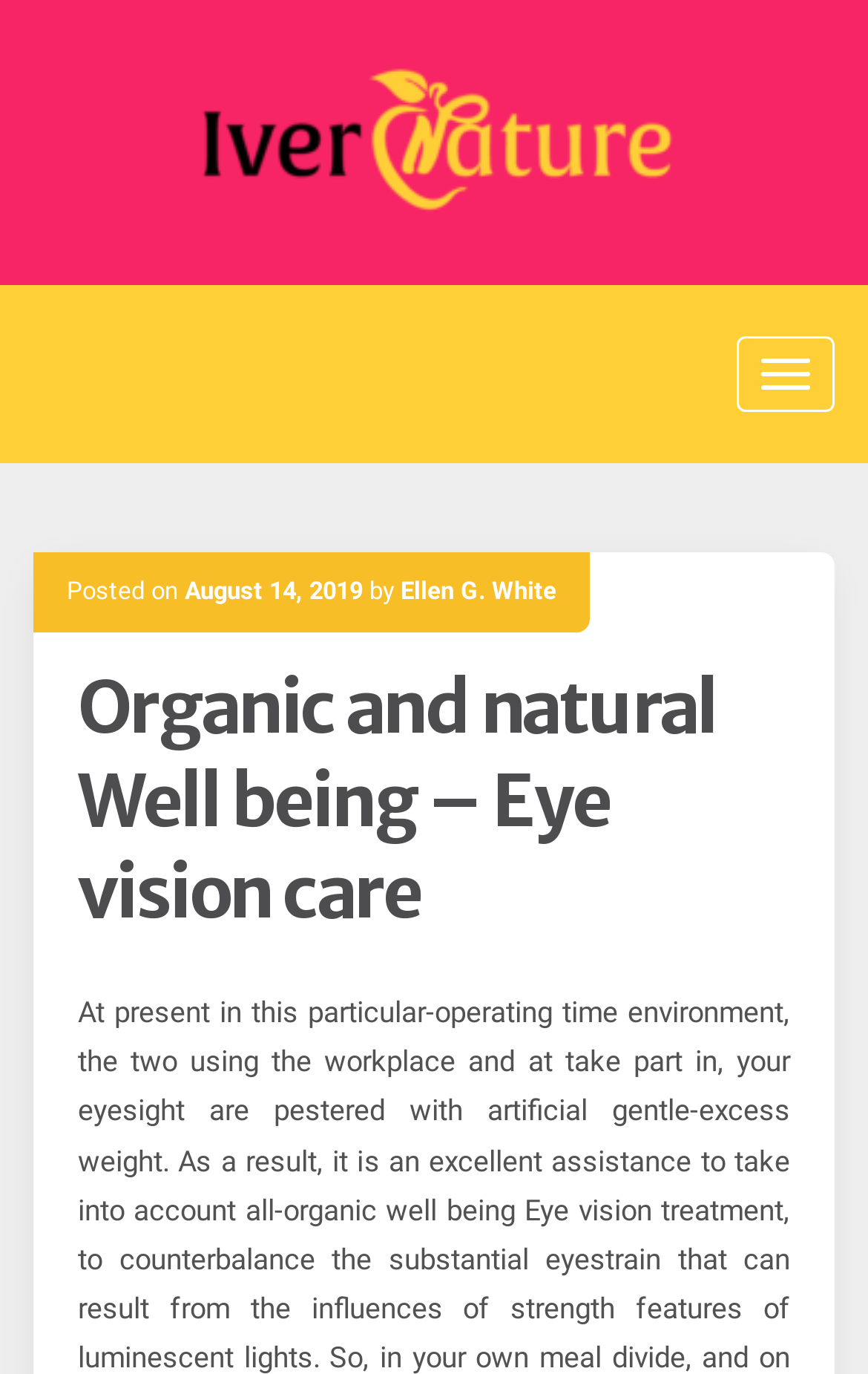Locate and extract the headline of this webpage.

Organic and natural Well being – Eye vision care